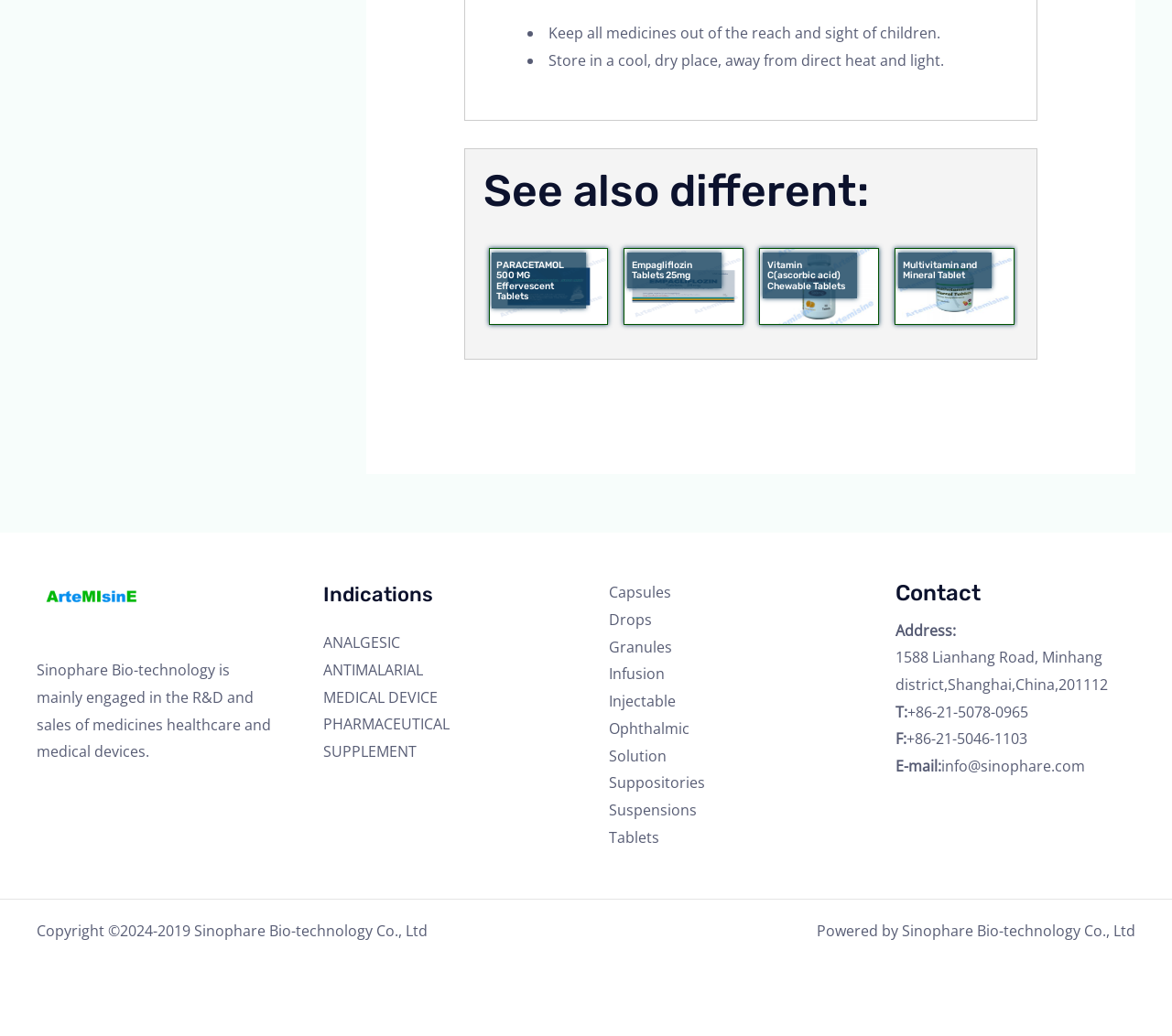Provide the bounding box coordinates in the format (top-left x, top-left y, bottom-right x, bottom-right y). All values are floating point numbers between 0 and 1. Determine the bounding box coordinate of the UI element described as: The saddle pads

None